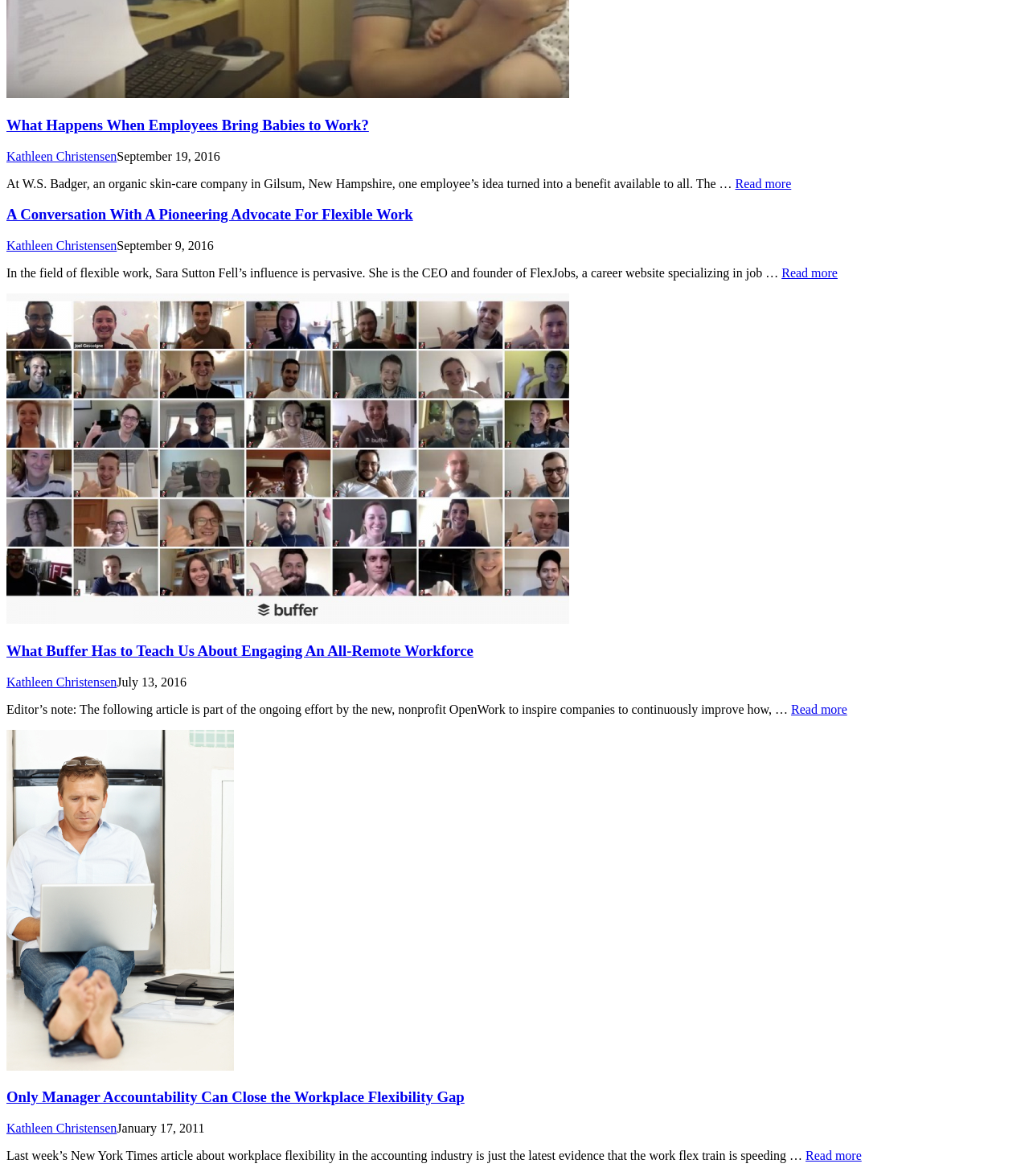What is the title of the first article?
Provide a concise answer using a single word or phrase based on the image.

What Happens When Employees Bring Babies to Work?